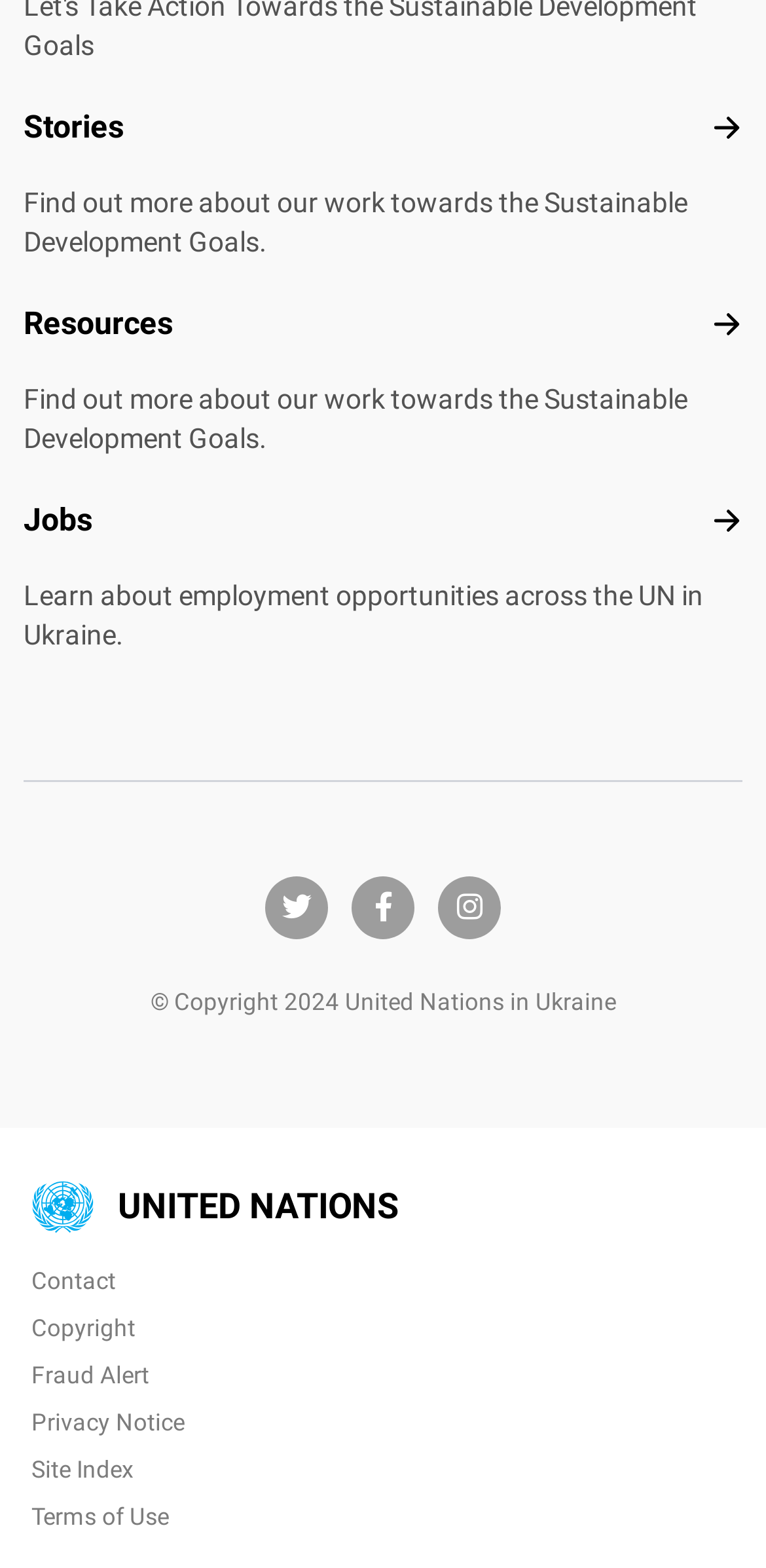Answer the following inquiry with a single word or phrase:
What is the country mentioned in the webpage?

Ukraine